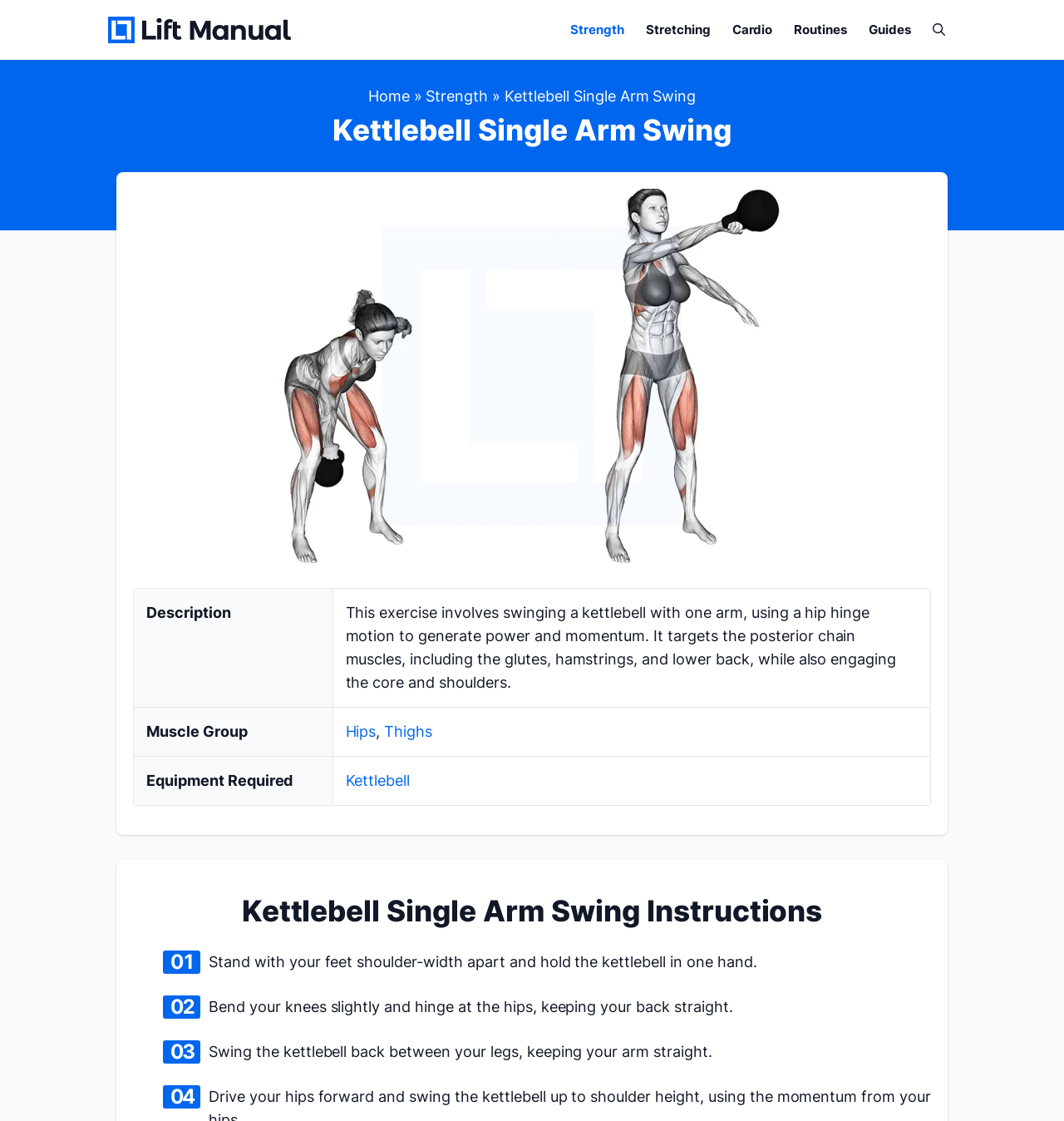What is the initial stance for performing the kettlebell single arm swing?
Please give a well-detailed answer to the question.

The initial stance for performing the kettlebell single arm swing is to stand with your feet shoulder-width apart, as indicated by the instructions in the 'Kettlebell Single Arm Swing Instructions' section of the webpage.